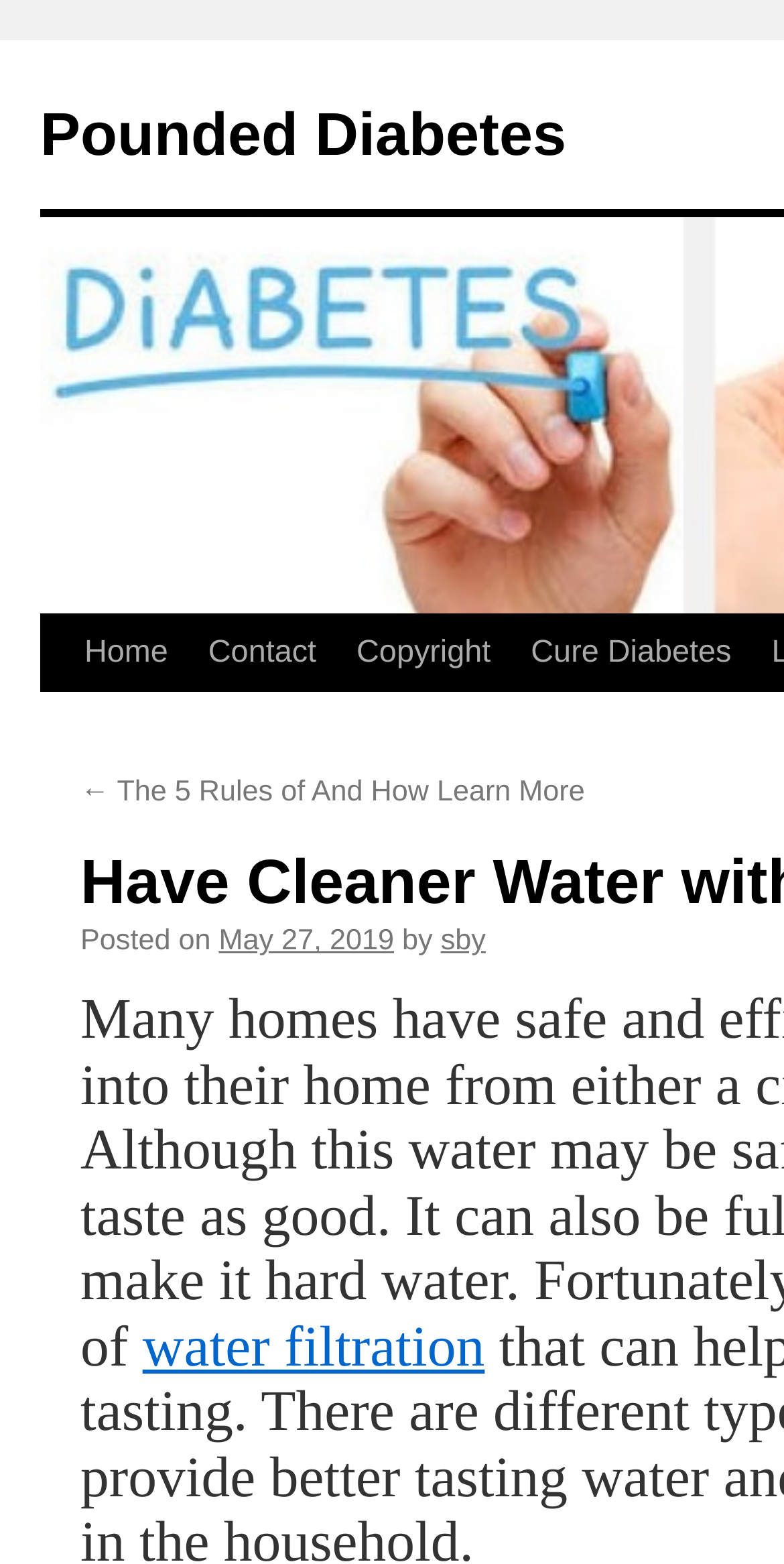What is the topic of the webpage?
Please use the image to provide a one-word or short phrase answer.

Water filtration and diabetes